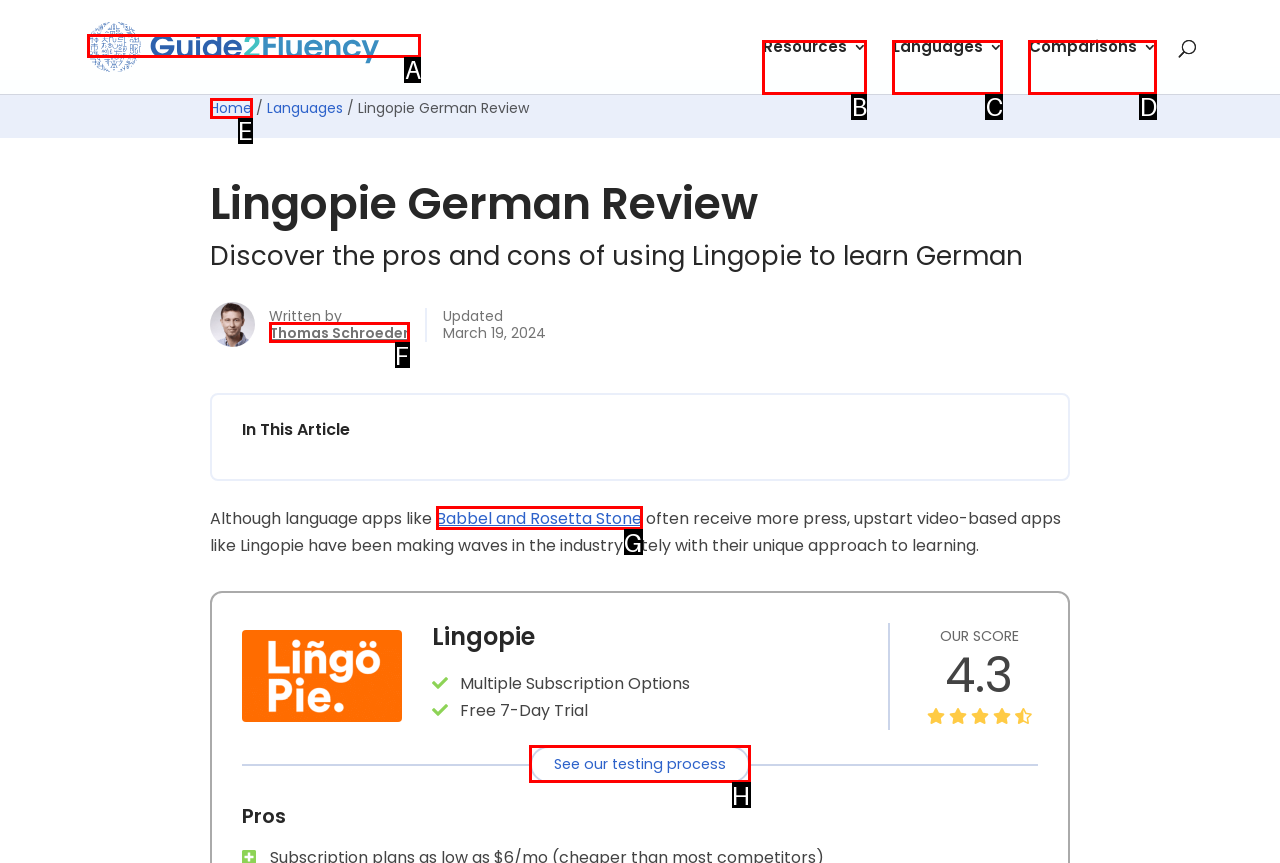Which option should be clicked to execute the following task: See the testing process? Respond with the letter of the selected option.

H